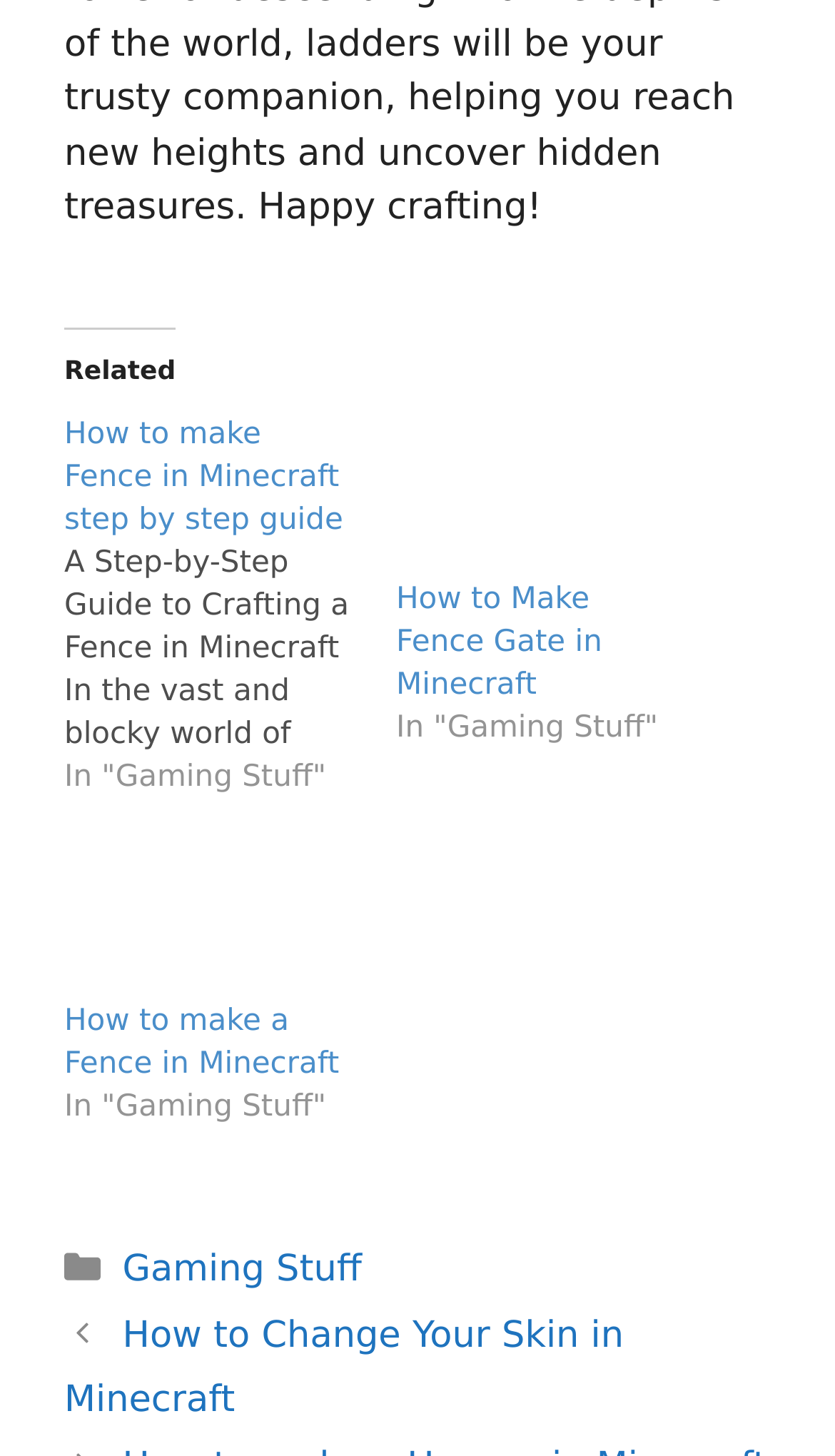Determine the bounding box coordinates of the area to click in order to meet this instruction: "go to Products".

None